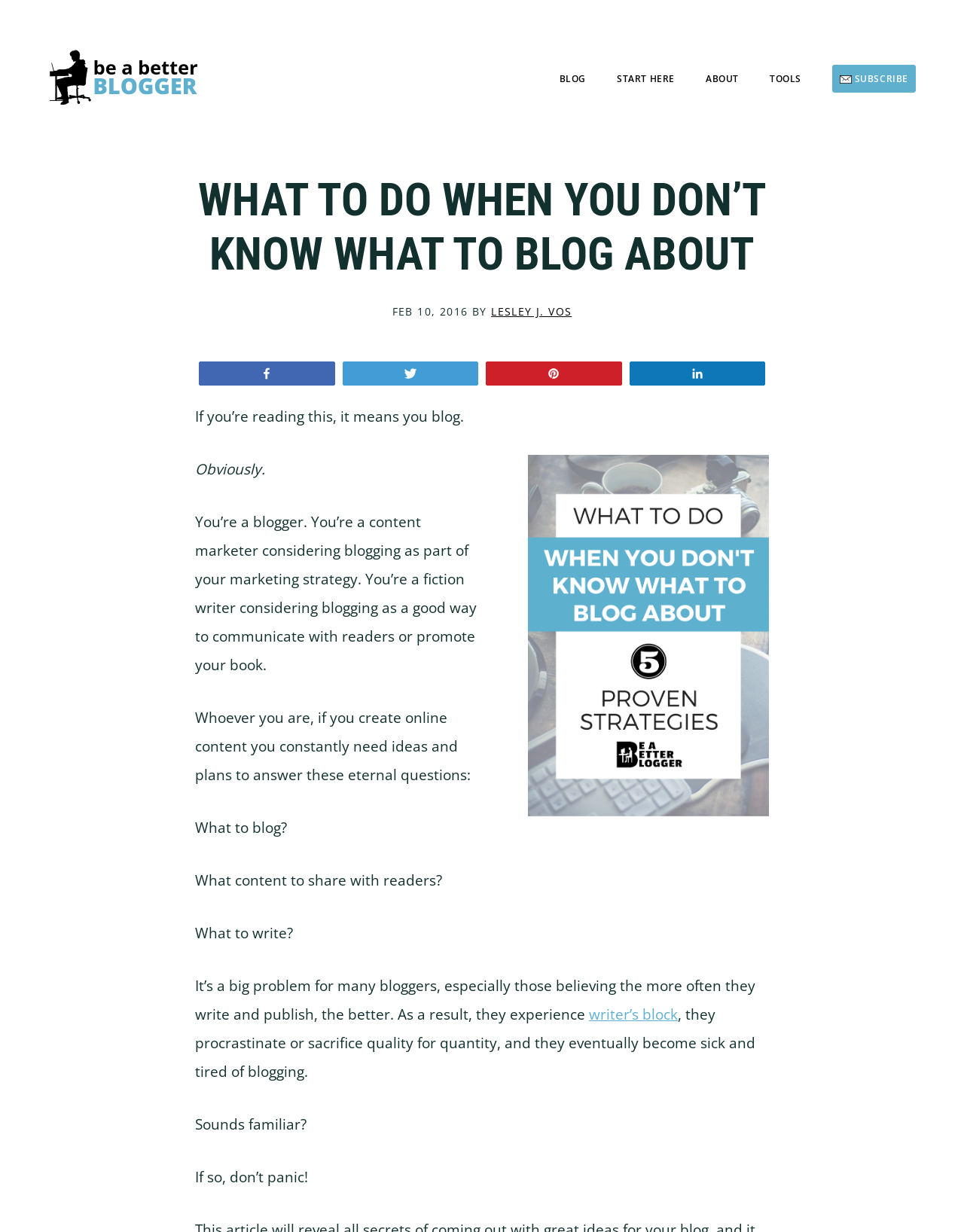Use one word or a short phrase to answer the question provided: 
What is the purpose of the social media links at the top of the post?

to share the post